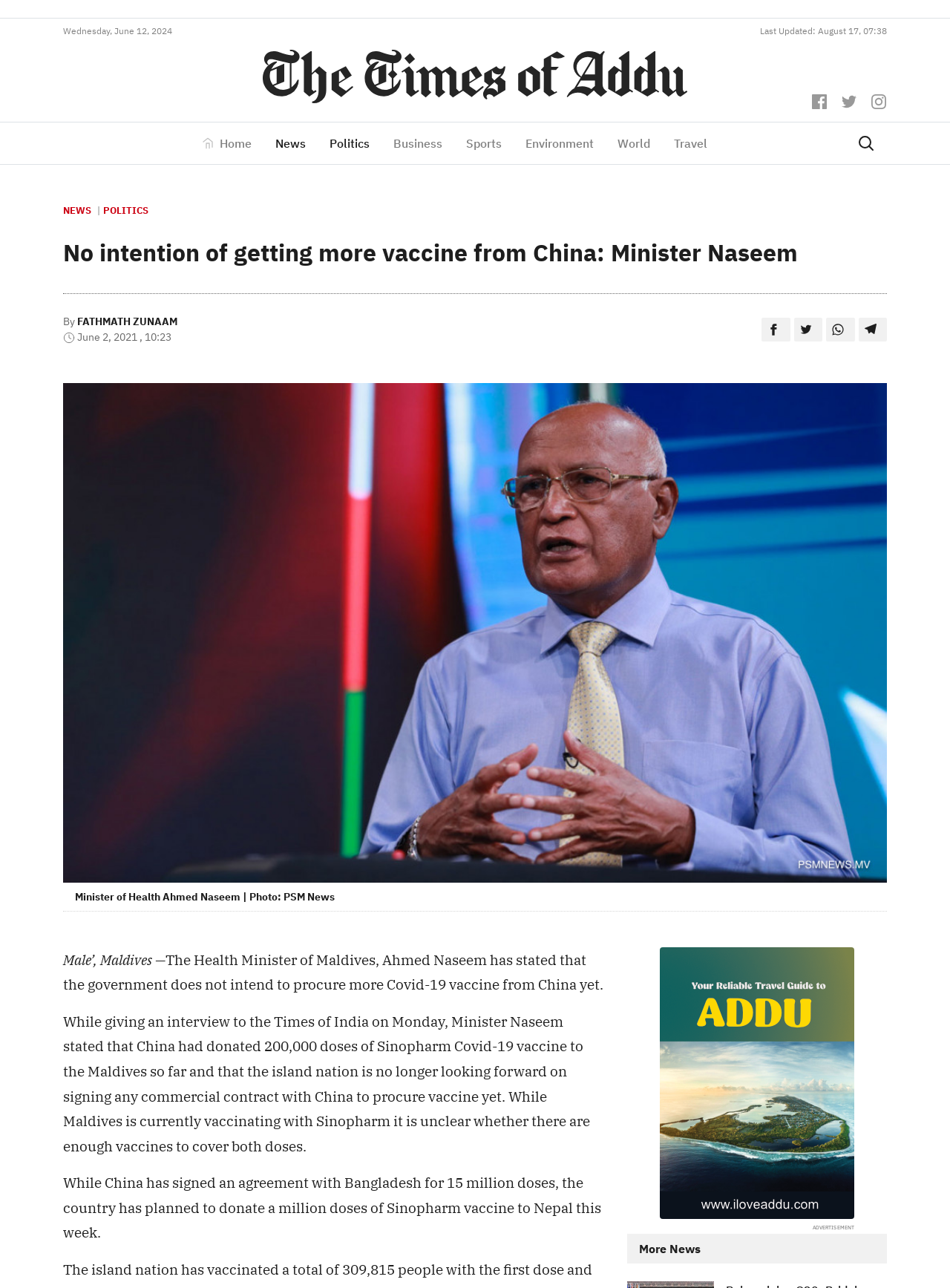Please identify the bounding box coordinates of where to click in order to follow the instruction: "Go to the News page".

[0.277, 0.1, 0.334, 0.123]